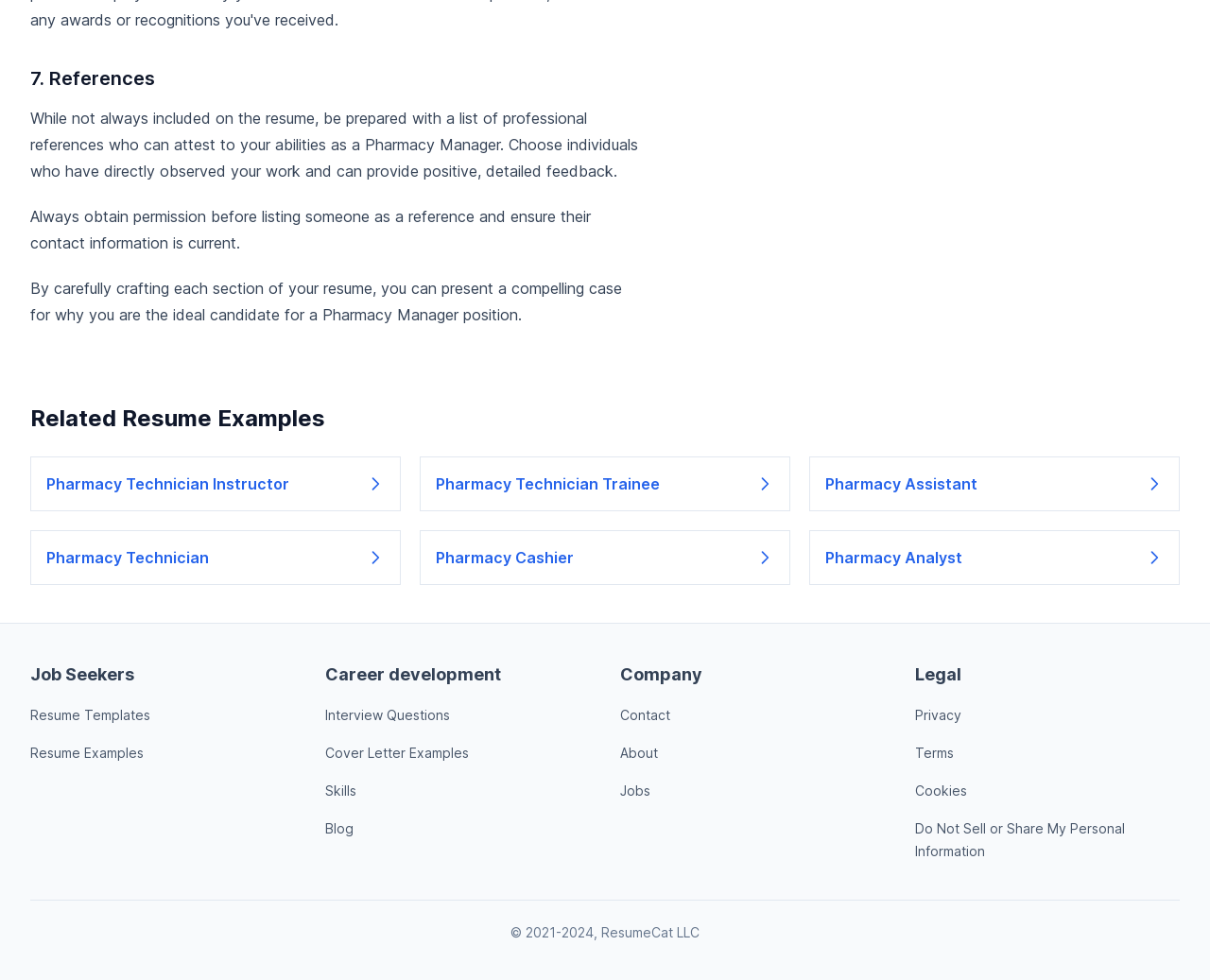Based on the image, give a detailed response to the question: What is the purpose of preparing a list of professional references?

According to the webpage, preparing a list of professional references is important because they can attest to one's abilities as a Pharmacy Manager. This is mentioned in the section '7. References' where it is advised to choose individuals who have directly observed one's work and can provide positive, detailed feedback.